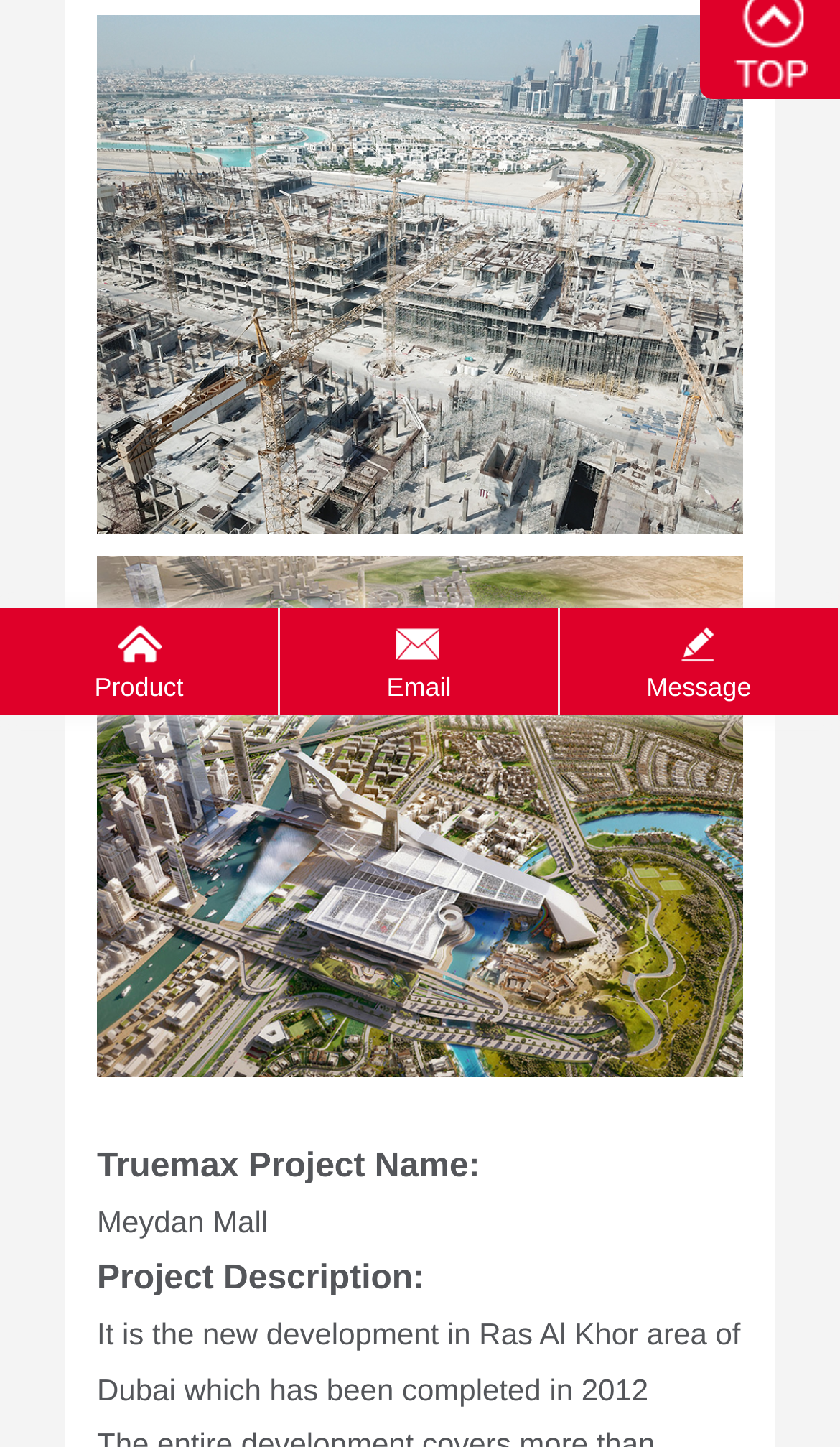Given the element description, predict the bounding box coordinates in the format (top-left x, top-left y, bottom-right x, bottom-right y), using floating point numbers between 0 and 1: Product

[0.0, 0.42, 0.331, 0.494]